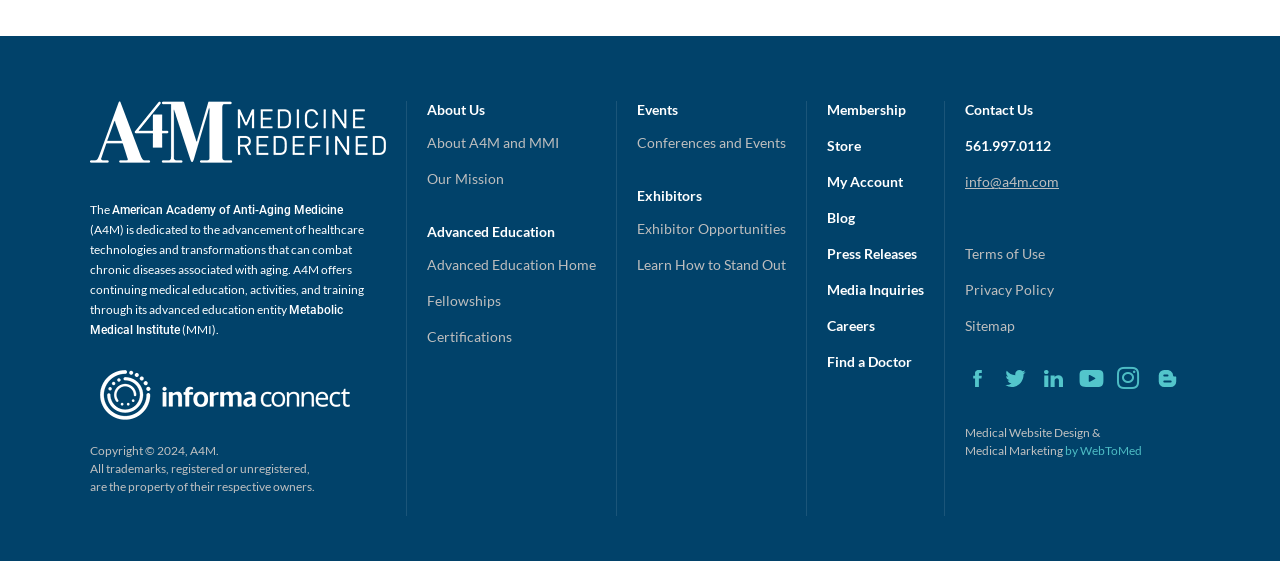Can you pinpoint the bounding box coordinates for the clickable element required for this instruction: "Learn about Exhibitor Opportunities"? The coordinates should be four float numbers between 0 and 1, i.e., [left, top, right, bottom].

[0.498, 0.392, 0.614, 0.423]